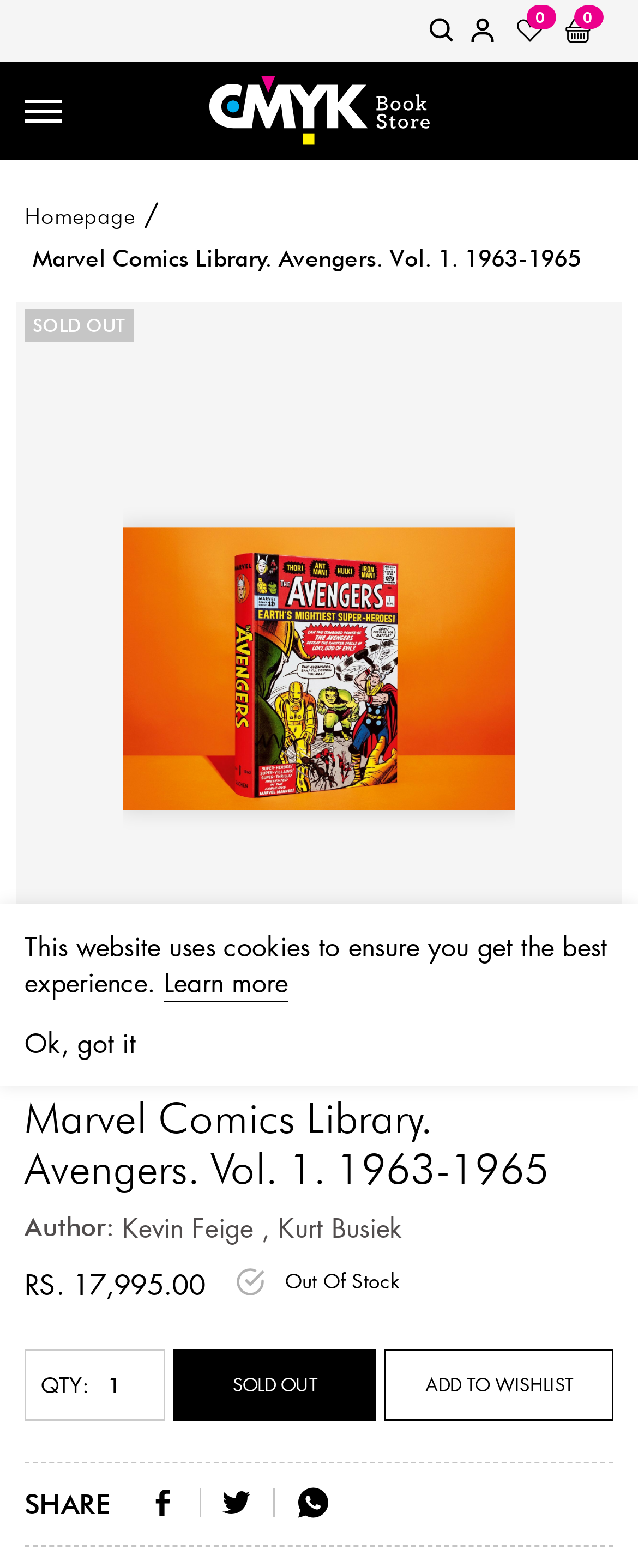Please specify the coordinates of the bounding box for the element that should be clicked to carry out this instruction: "Add to wishlist". The coordinates must be four float numbers between 0 and 1, formatted as [left, top, right, bottom].

[0.603, 0.861, 0.962, 0.906]